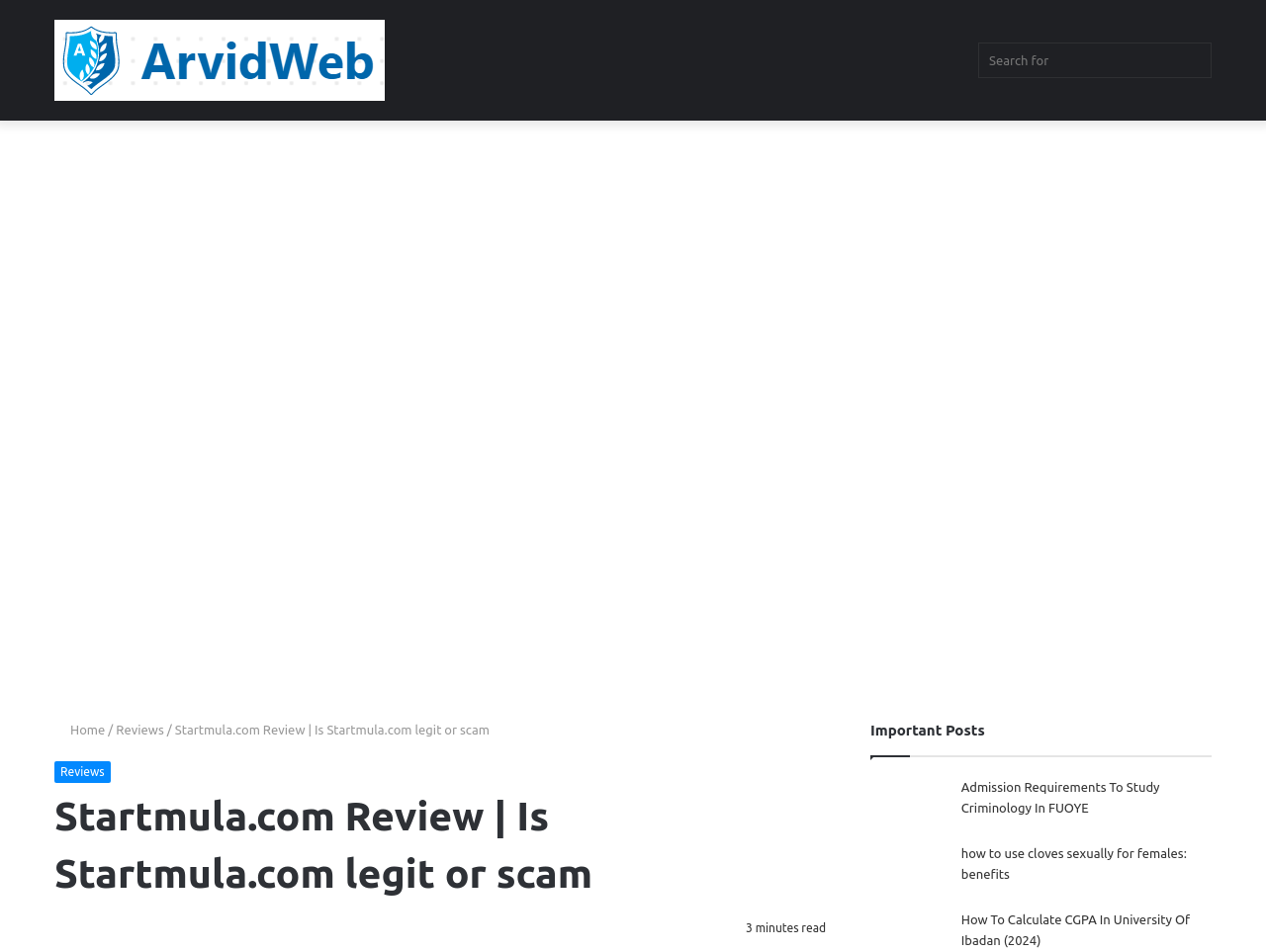What is the estimated reading time of the main article? Look at the image and give a one-word or short phrase answer.

3 minutes